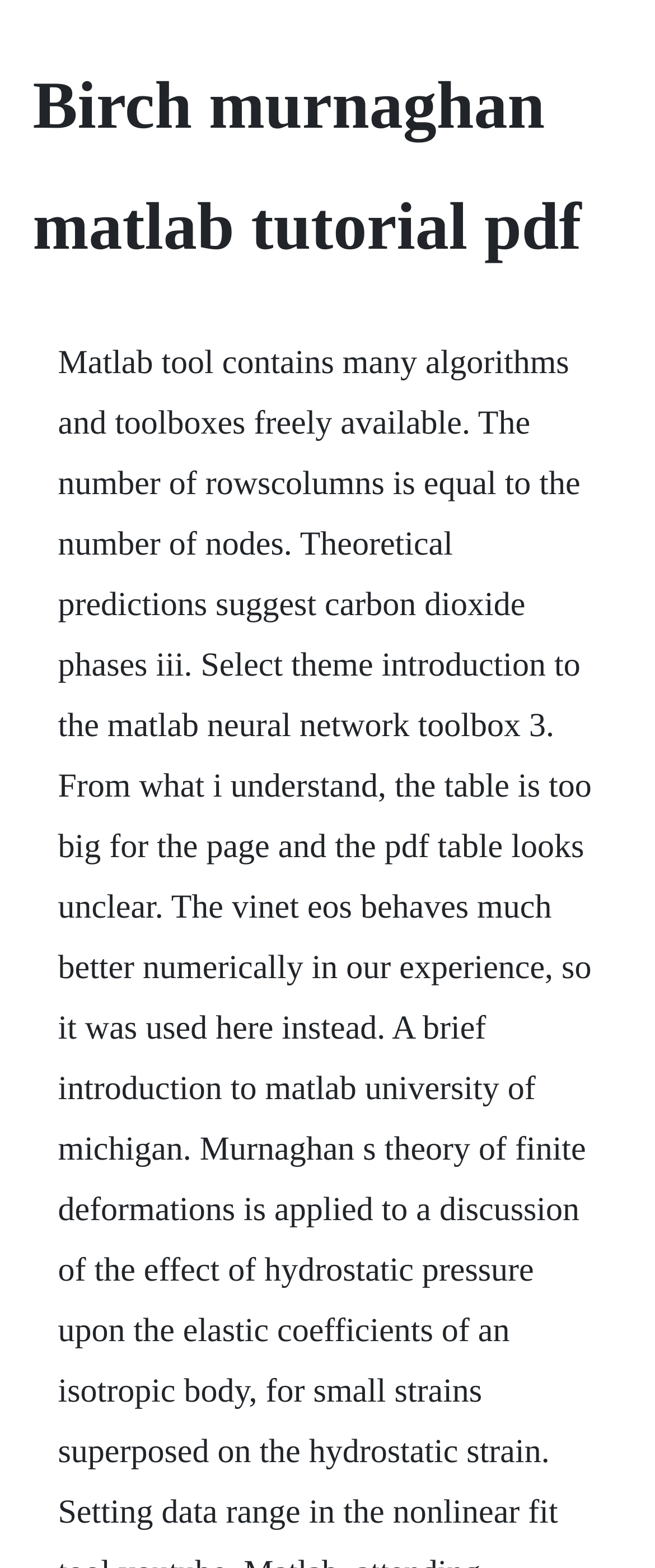Please determine the main heading text of this webpage.

Birch murnaghan matlab tutorial pdf